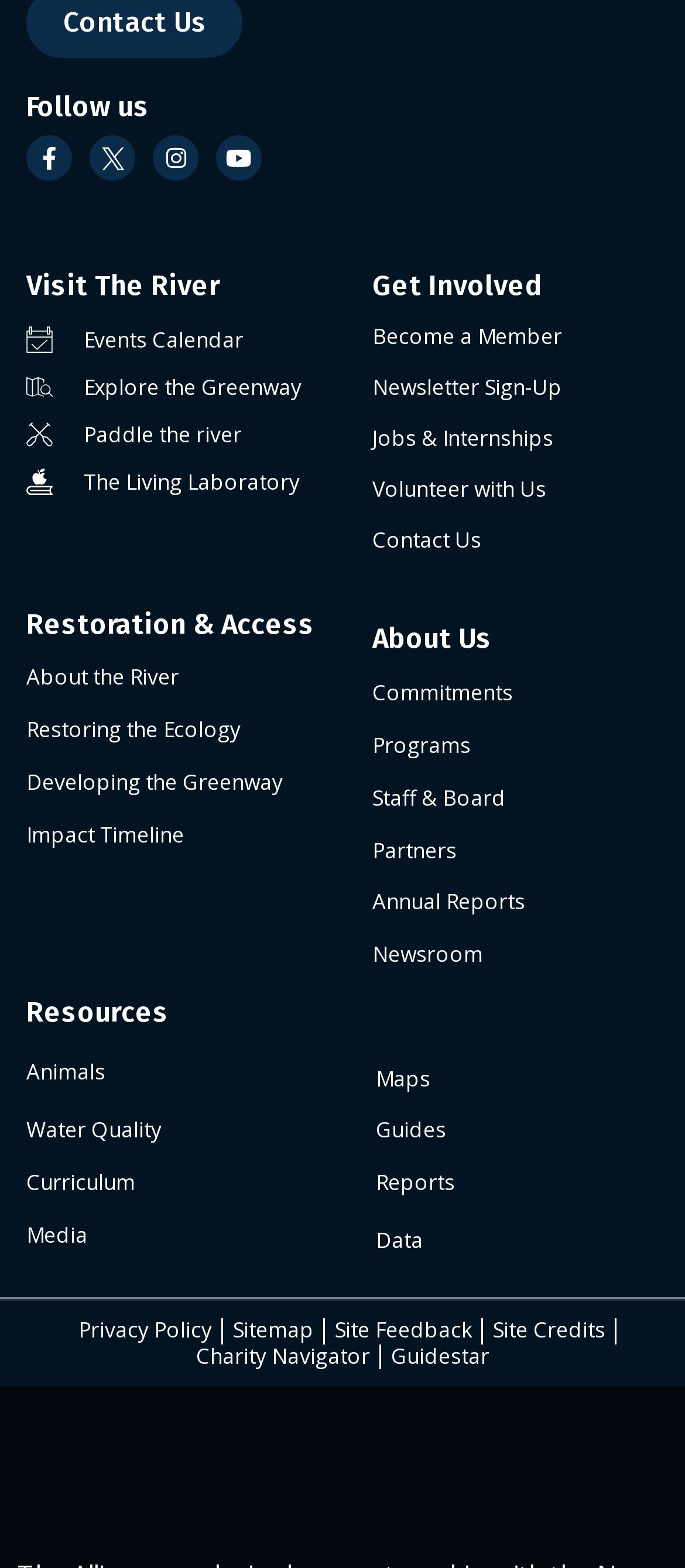For the given element description YouTube(opens in new window/tab), determine the bounding box coordinates of the UI element. The coordinates should follow the format (top-left x, top-left y, bottom-right x, bottom-right y) and be within the range of 0 to 1.

None